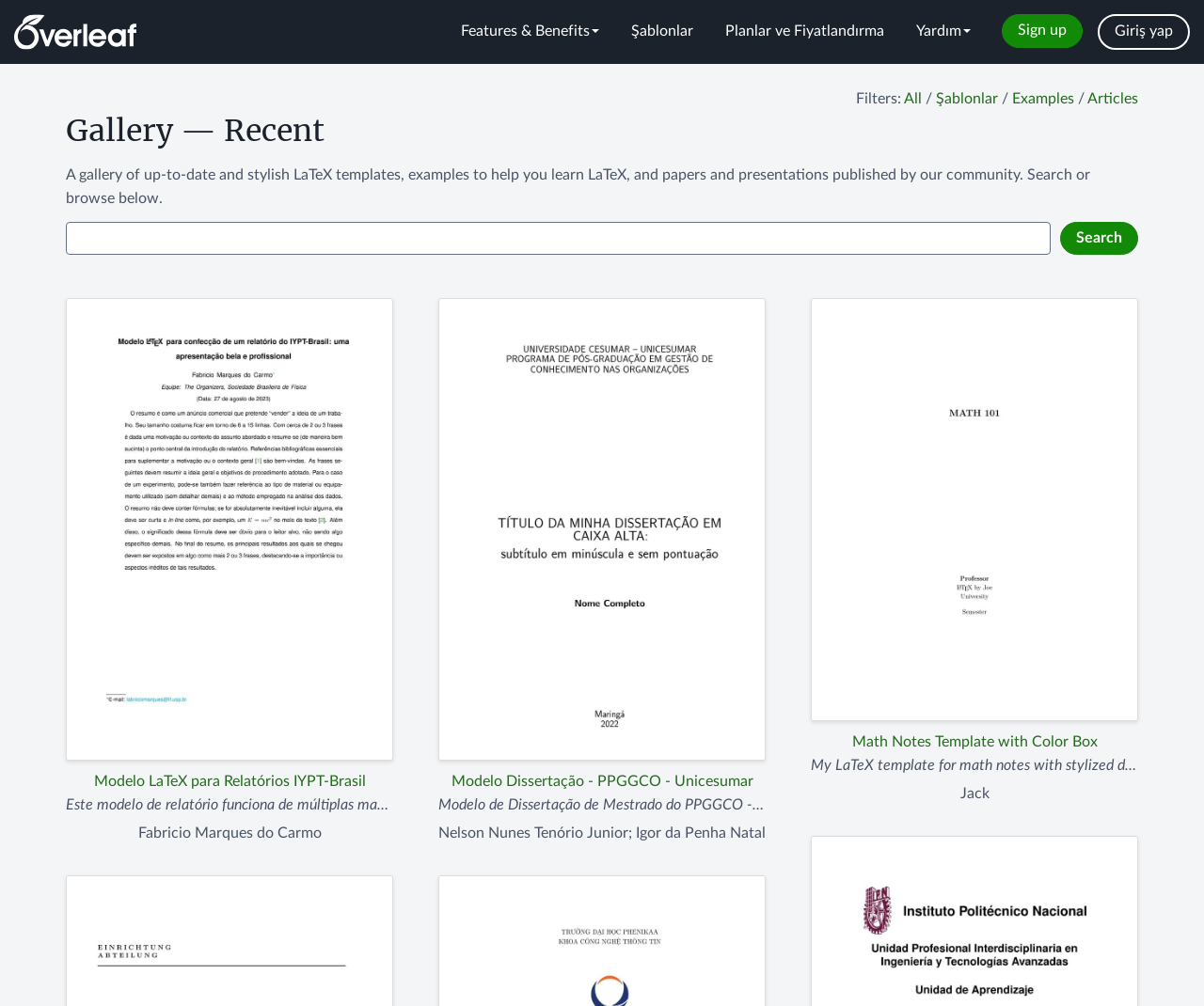Could you specify the bounding box coordinates for the clickable section to complete the following instruction: "Filter by articles"?

[0.903, 0.091, 0.945, 0.106]